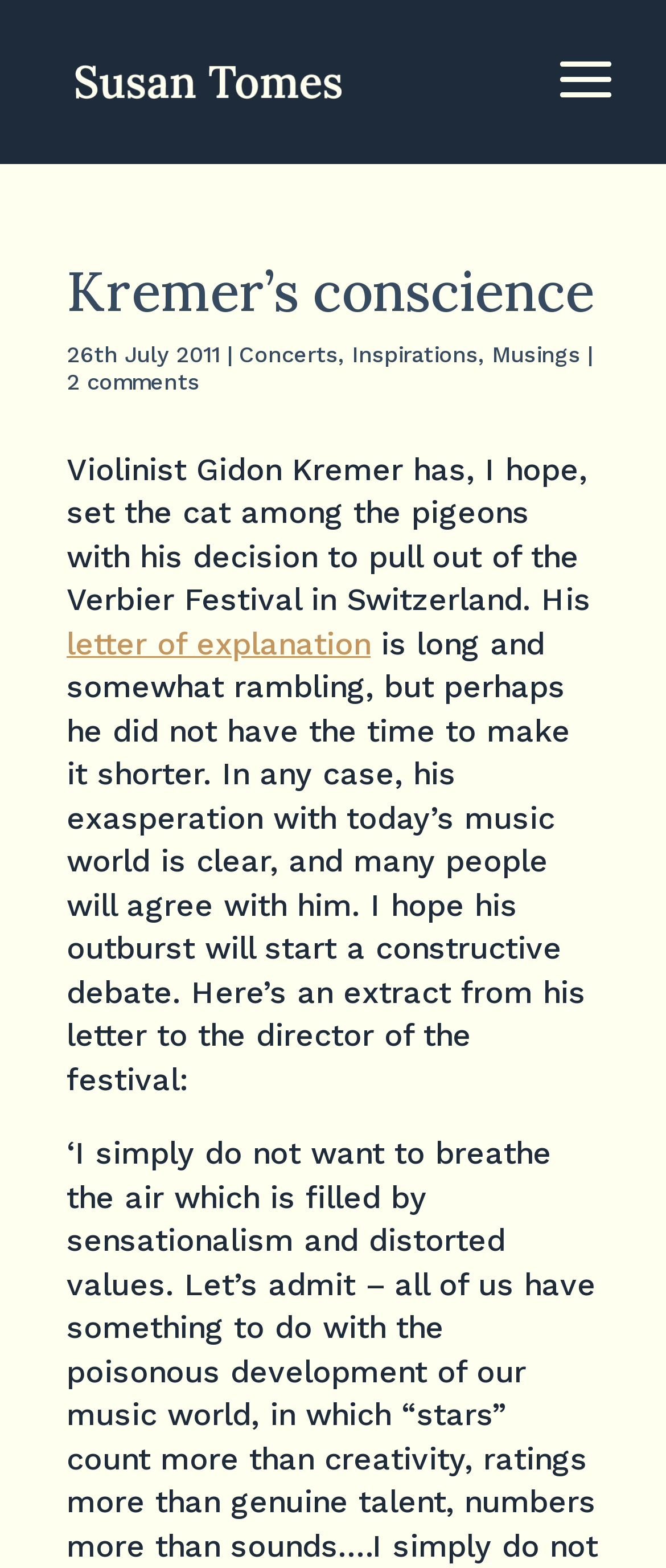What is the author's opinion on Gidon Kremer's outburst?
From the image, respond using a single word or phrase.

Supportive